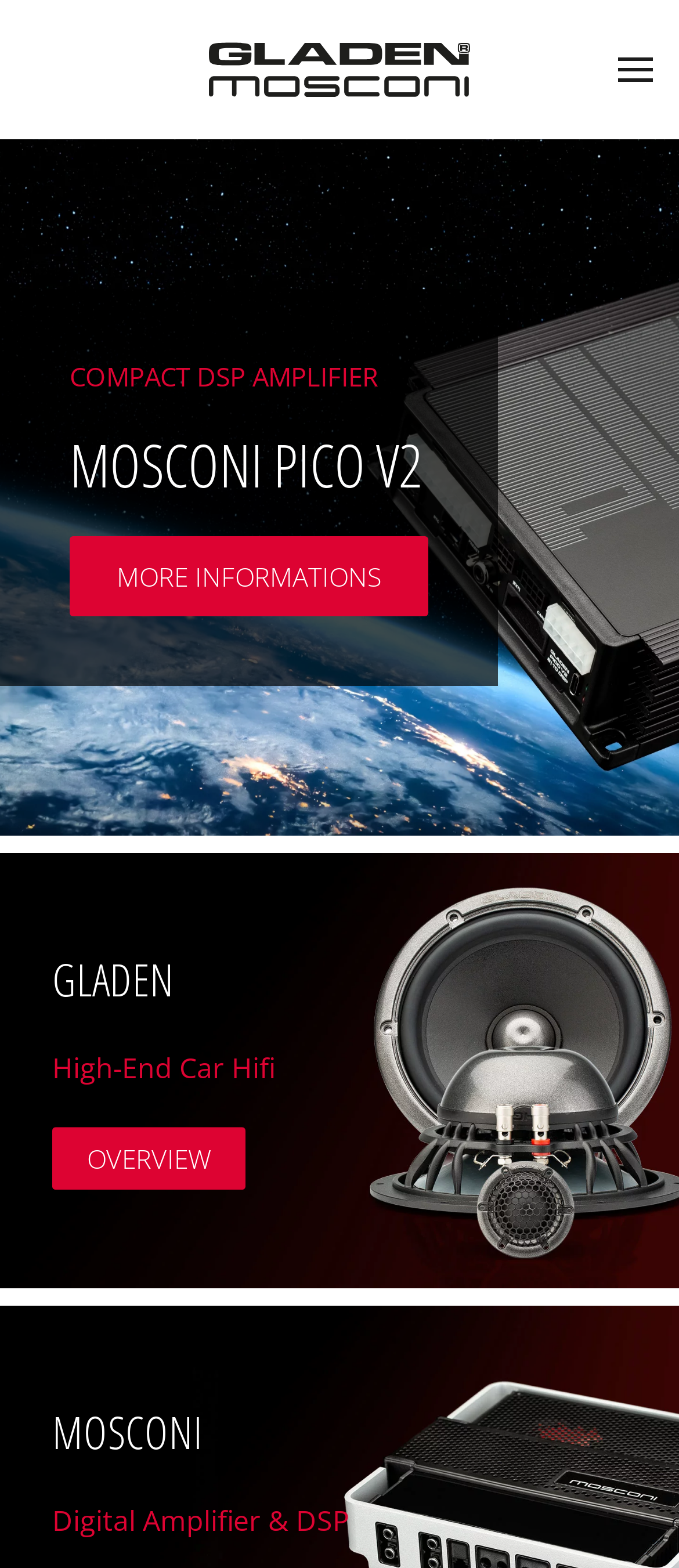Answer the question using only one word or a concise phrase: What is the brand name of the car hifi system?

Gladen Mosconi